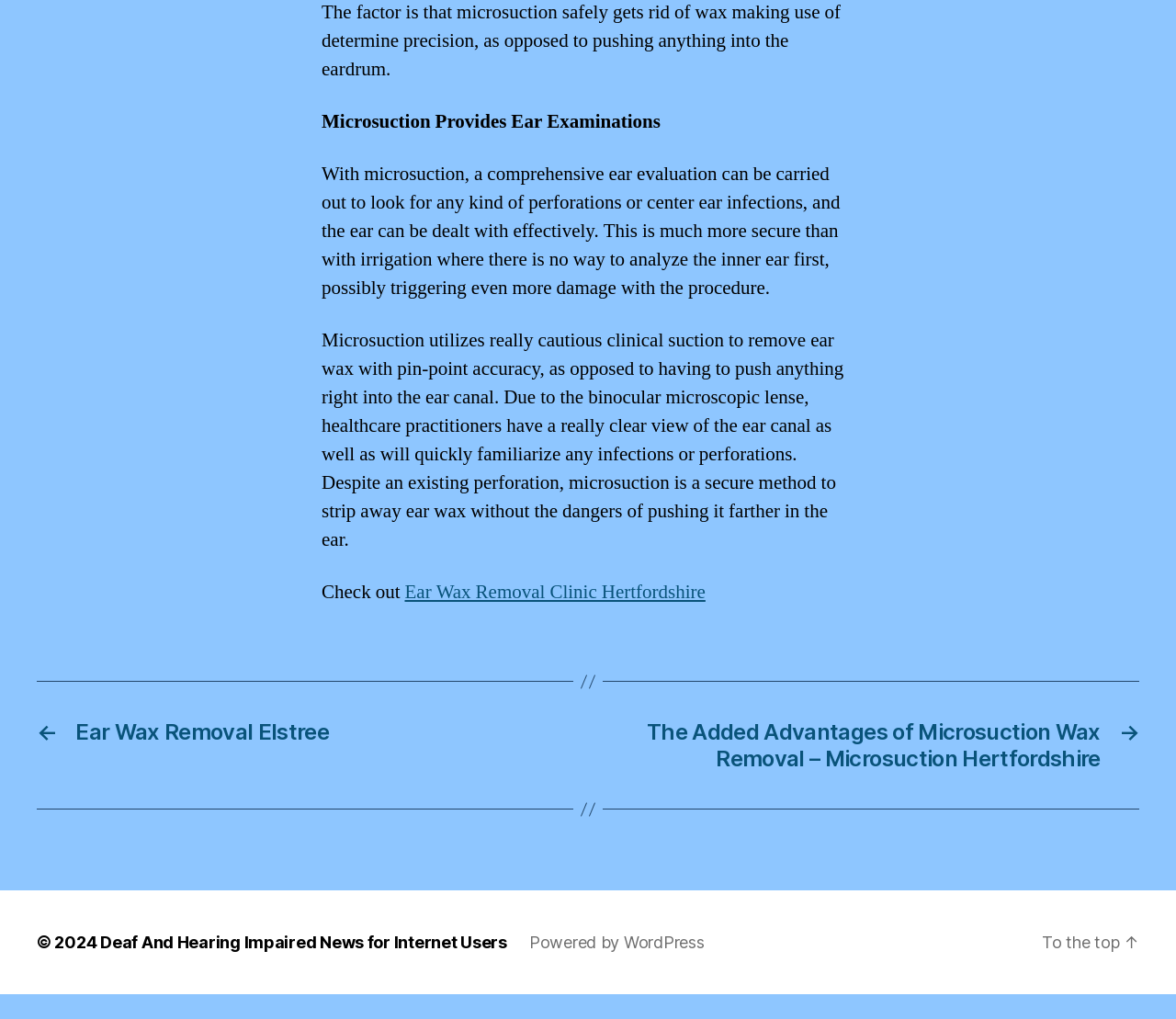What is the year of the copyright?
Respond to the question with a single word or phrase according to the image.

2024